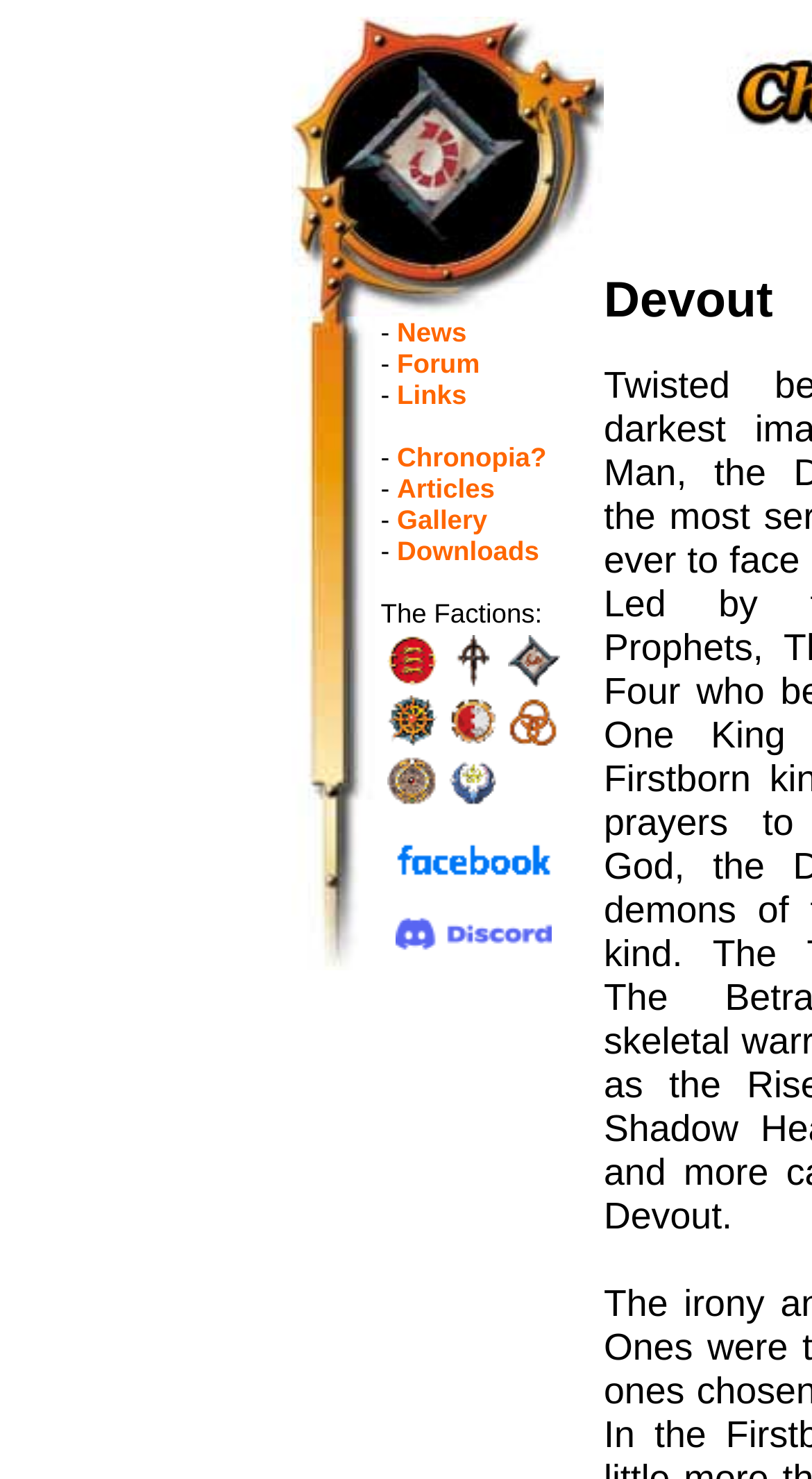Locate the bounding box coordinates of the clickable part needed for the task: "Learn about the Blackblood faction".

[0.477, 0.448, 0.541, 0.469]